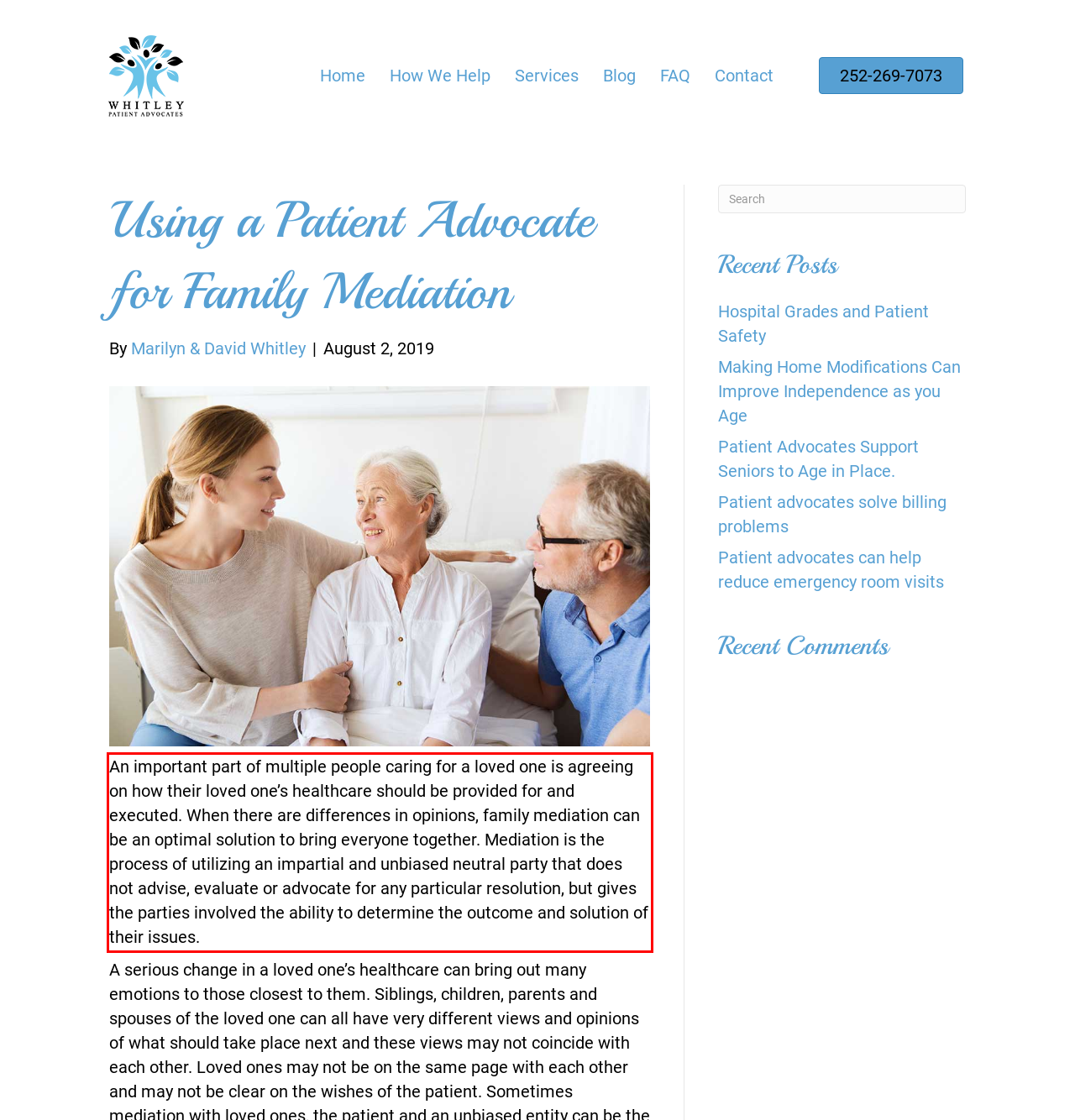Analyze the red bounding box in the provided webpage screenshot and generate the text content contained within.

An important part of multiple people caring for a loved one is agreeing on how their loved one’s healthcare should be provided for and executed. When there are differences in opinions, family mediation can be an optimal solution to bring everyone together. Mediation is the process of utilizing an impartial and unbiased neutral party that does not advise, evaluate or advocate for any particular resolution, but gives the parties involved the ability to determine the outcome and solution of their issues.